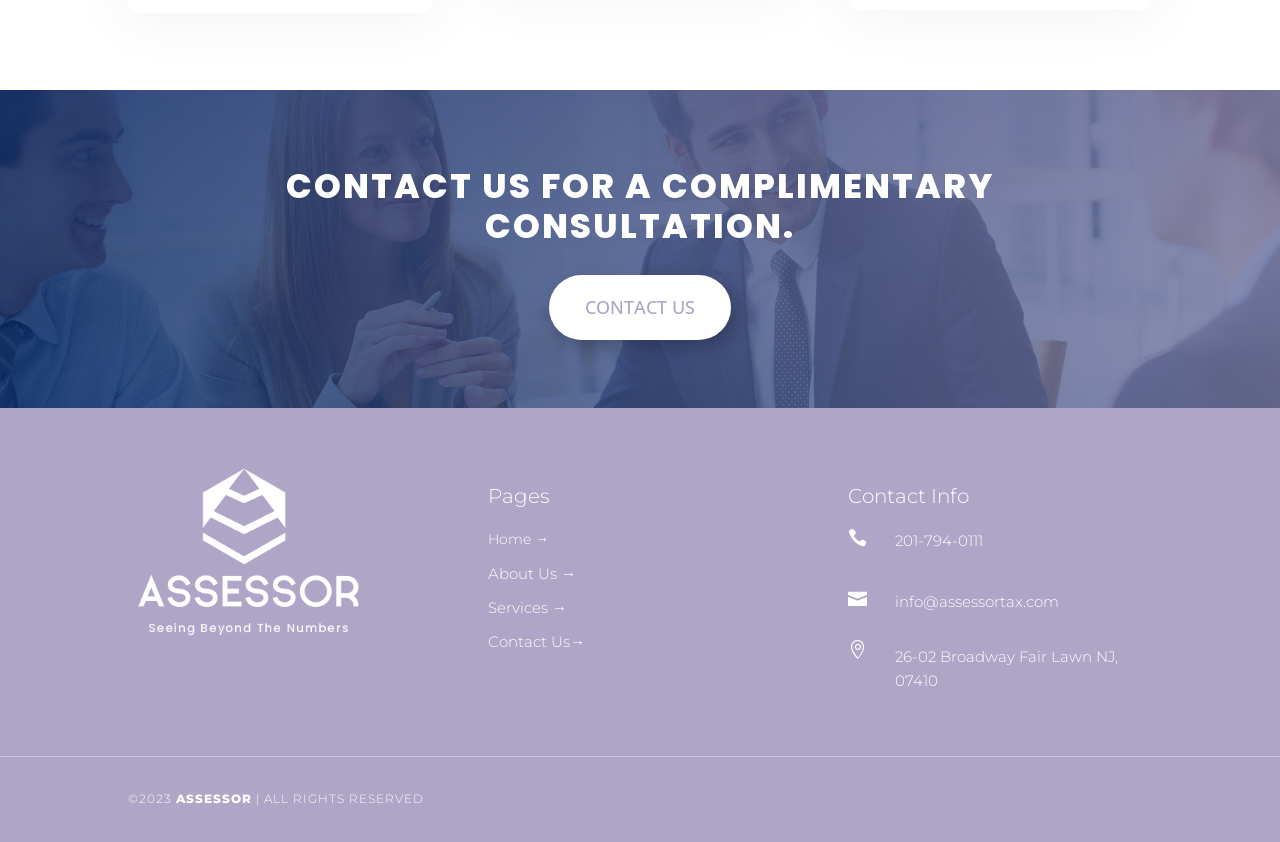Answer the question using only a single word or phrase: 
What is the address of the company?

26-02 Broadway Fair Lawn NJ, 07410